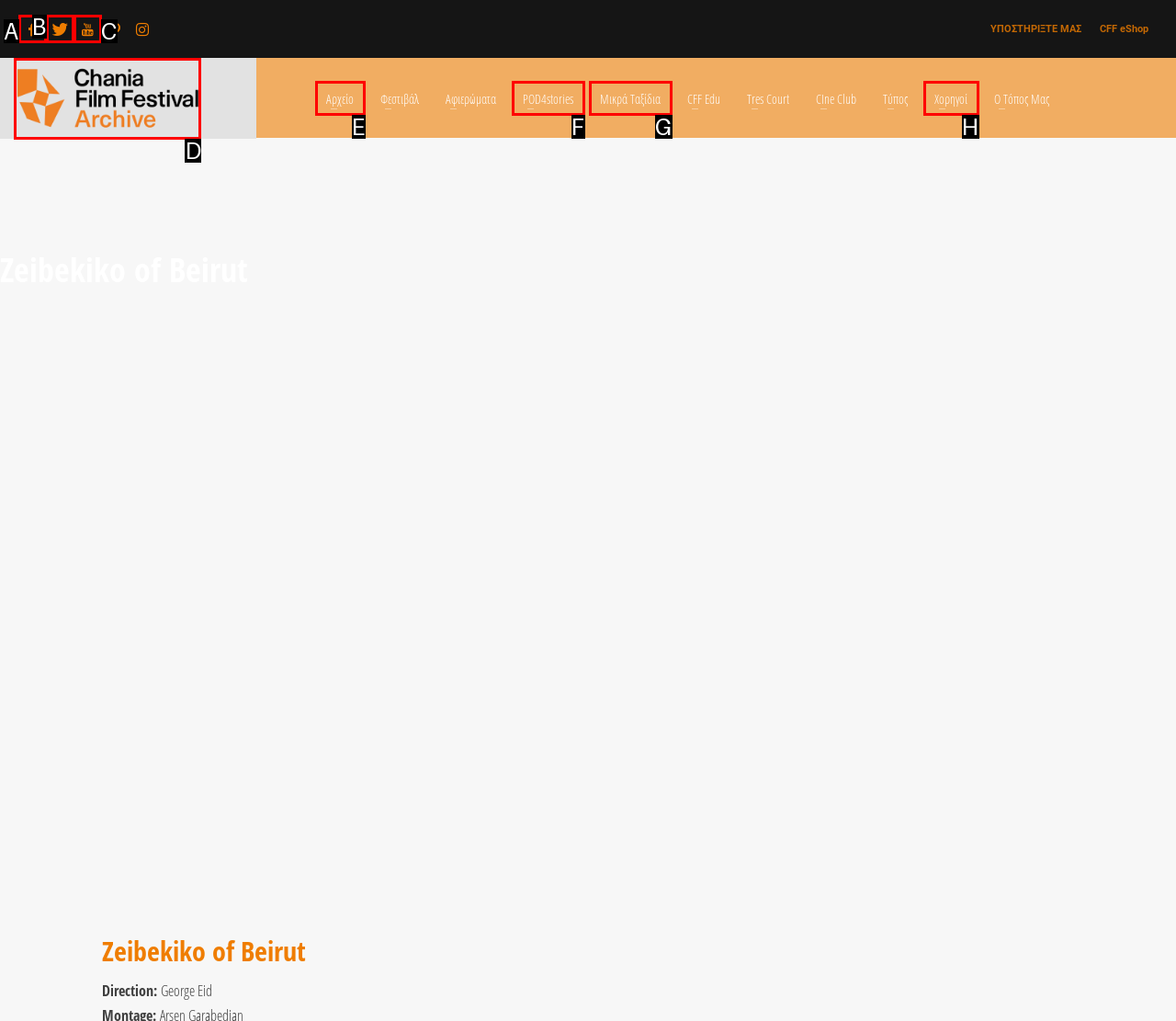Identify the correct option to click in order to complete this task: Explore the Structural Glazing Products
Answer with the letter of the chosen option directly.

None